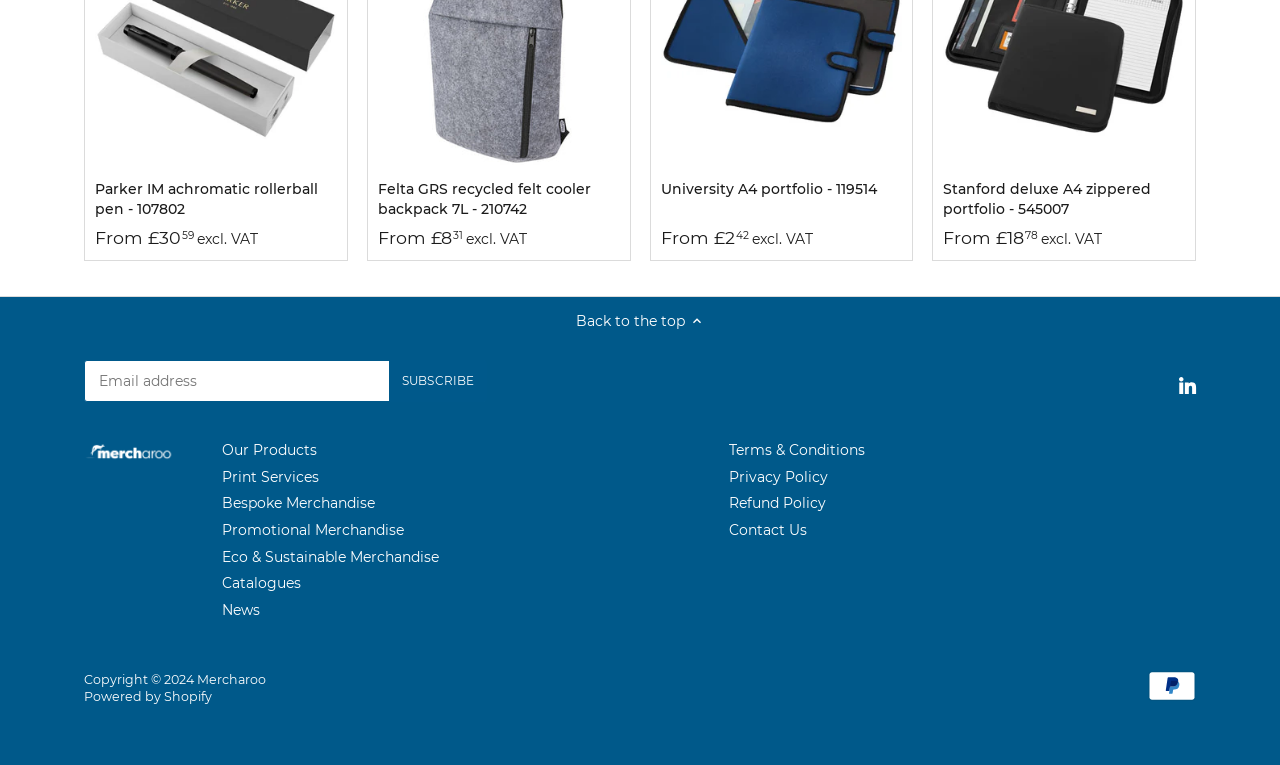Please identify the bounding box coordinates of the area that needs to be clicked to follow this instruction: "Click the 'Our Products' link".

[0.174, 0.577, 0.248, 0.602]